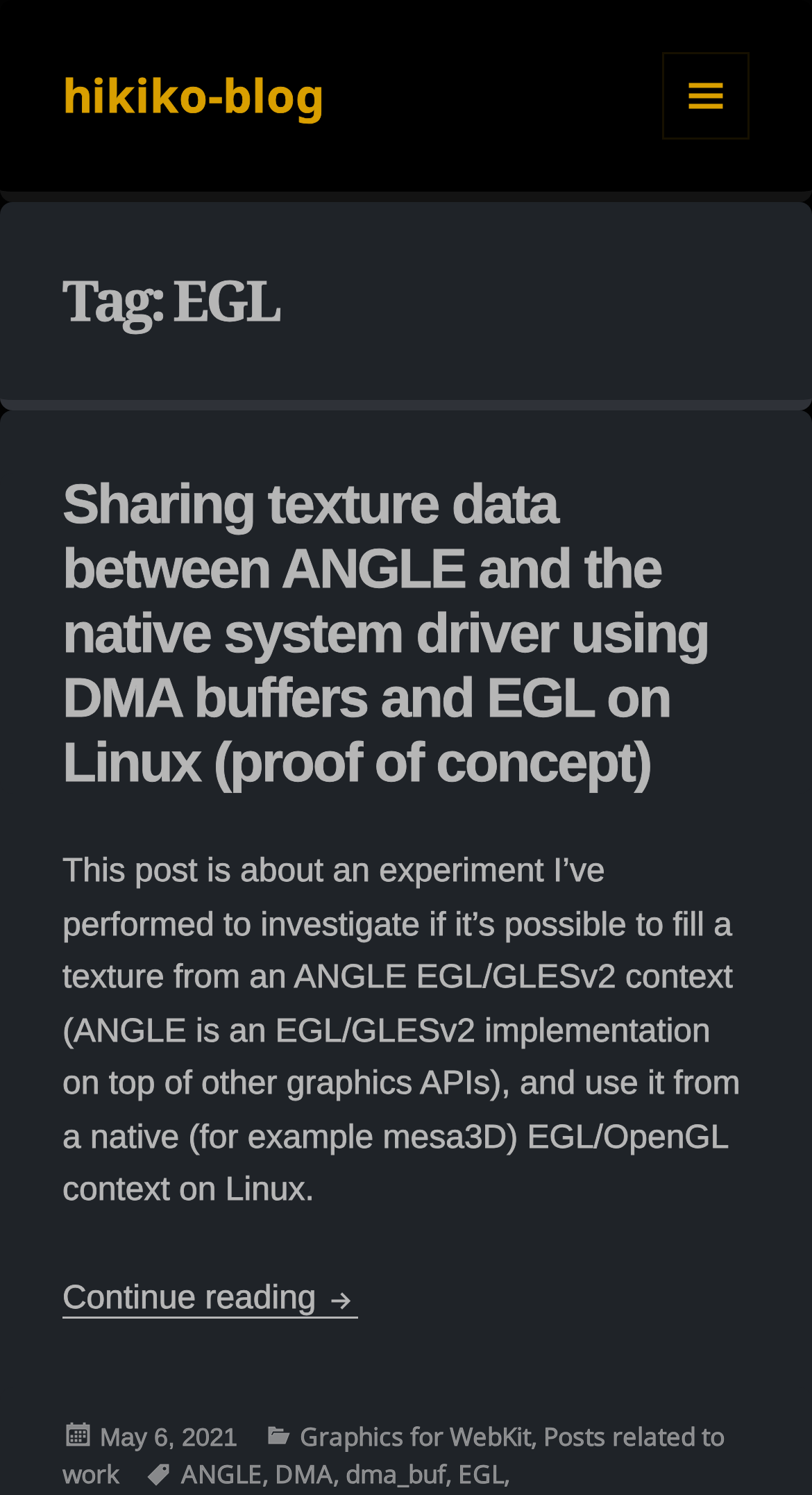Show the bounding box coordinates for the element that needs to be clicked to execute the following instruction: "View the 'ANGLE' tag". Provide the coordinates in the form of four float numbers between 0 and 1, i.e., [left, top, right, bottom].

[0.223, 0.974, 0.323, 0.999]